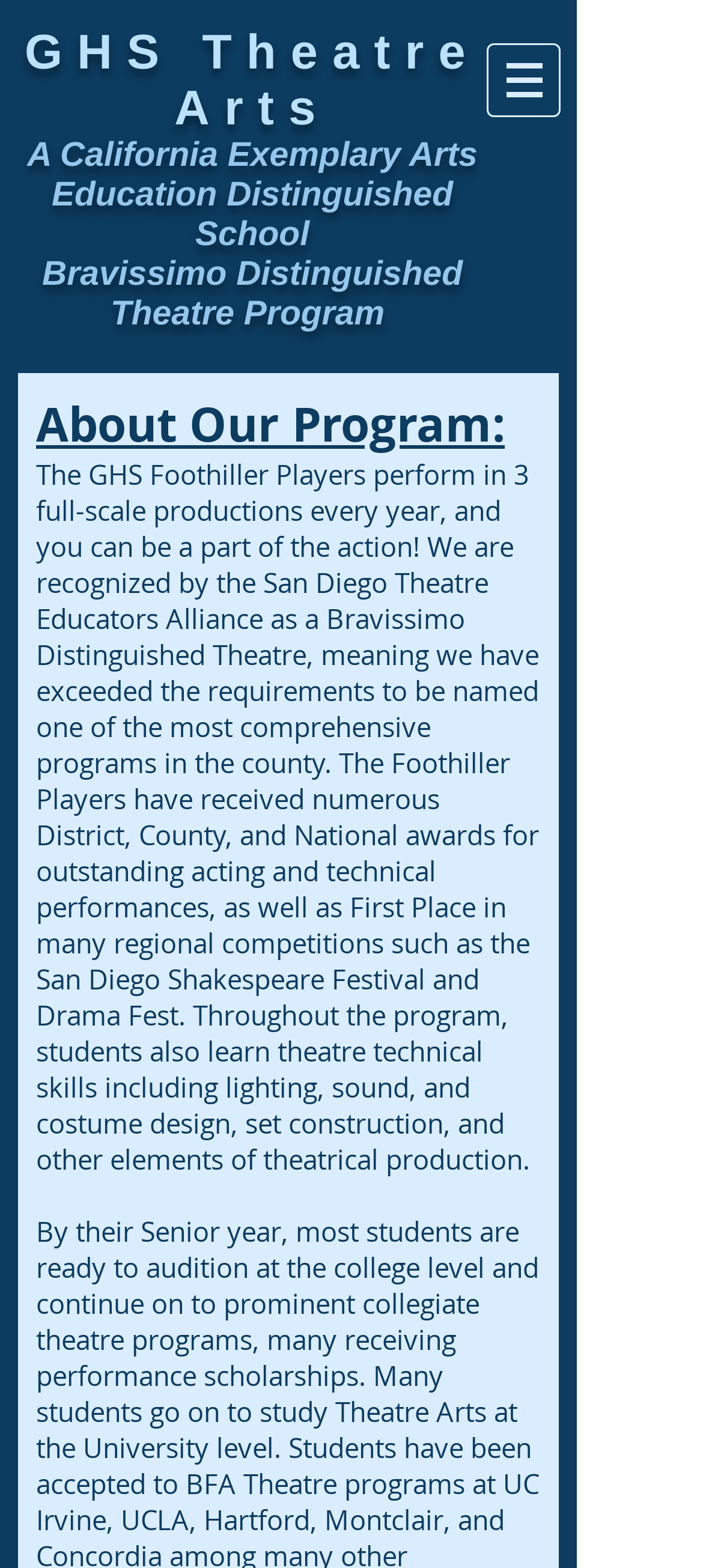Can you locate the main headline on this webpage and provide its text content?

GHS Theatre Arts